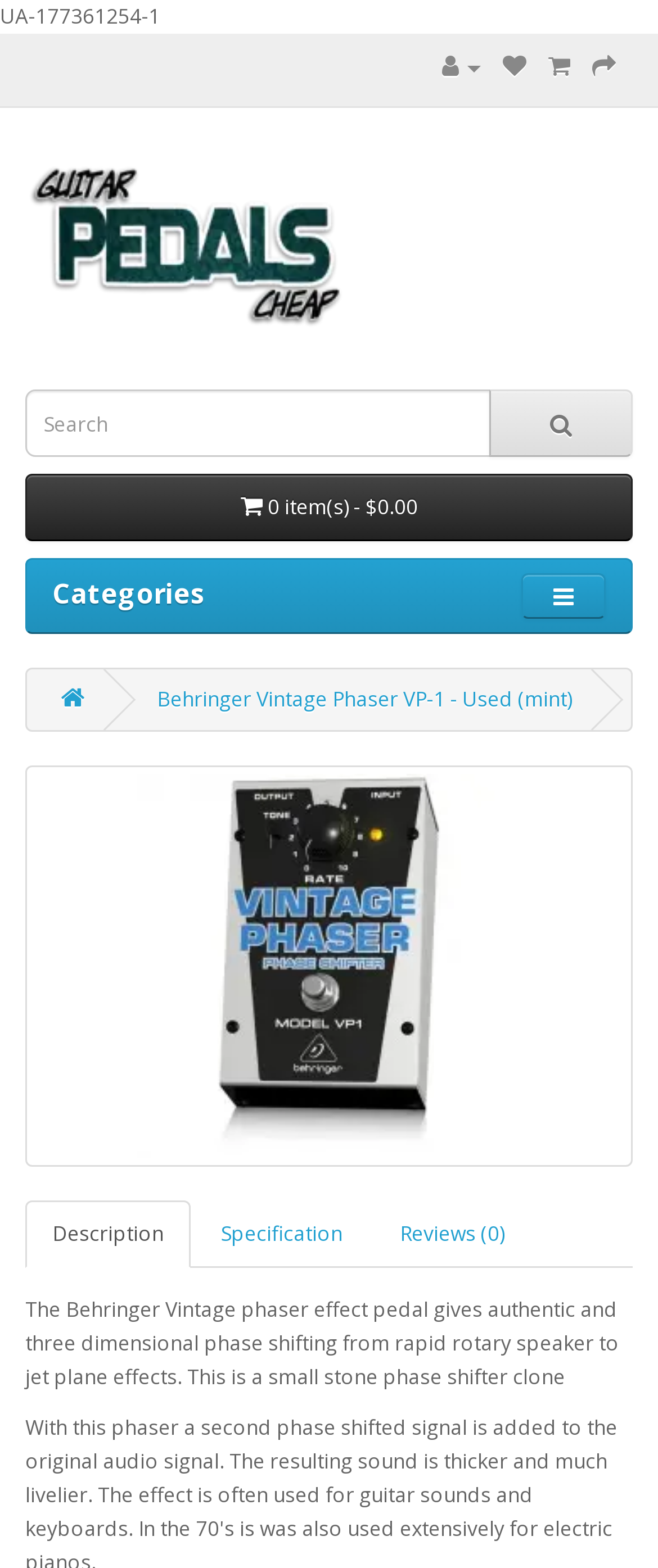Determine the bounding box coordinates for the HTML element described here: "Wish List (0)".

[0.764, 0.033, 0.8, 0.052]